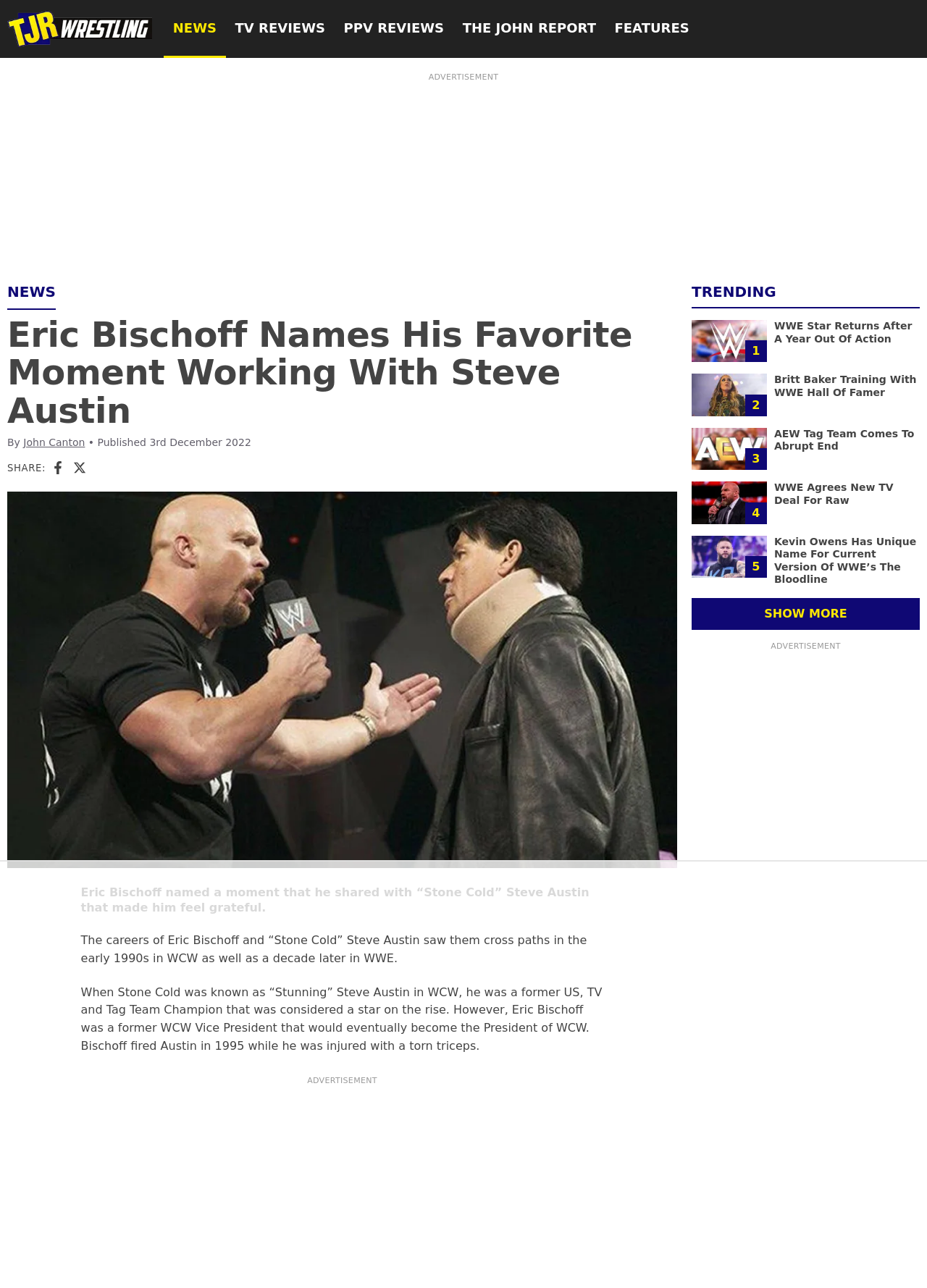What is the purpose of the 'SHOW MORE' button?
Look at the image and respond with a one-word or short phrase answer.

To show more trending stories